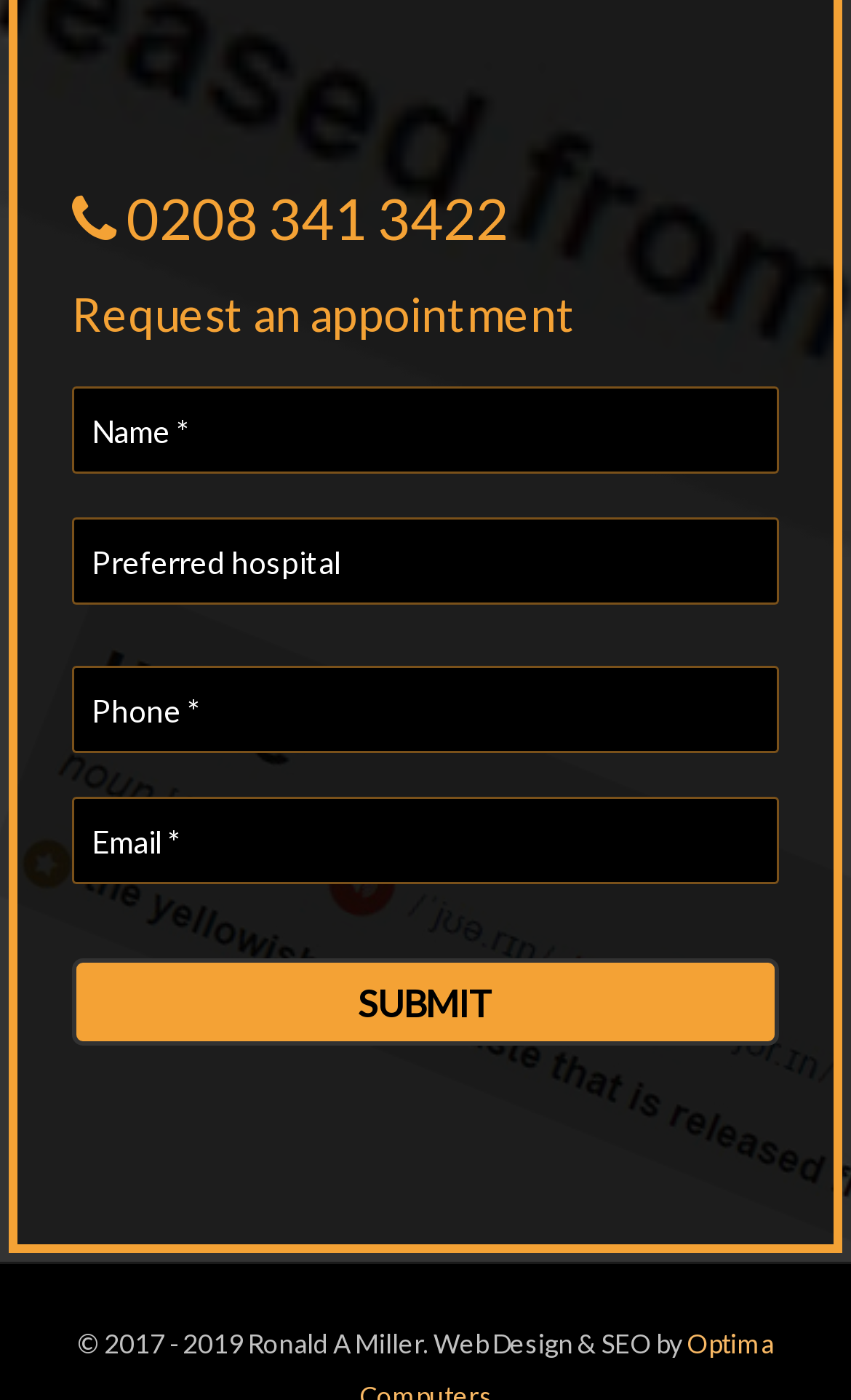What is the label of the first input field?
Use the image to give a comprehensive and detailed response to the question.

The first input field has a label 'Name' as indicated by the StaticText element with the text 'Name'.